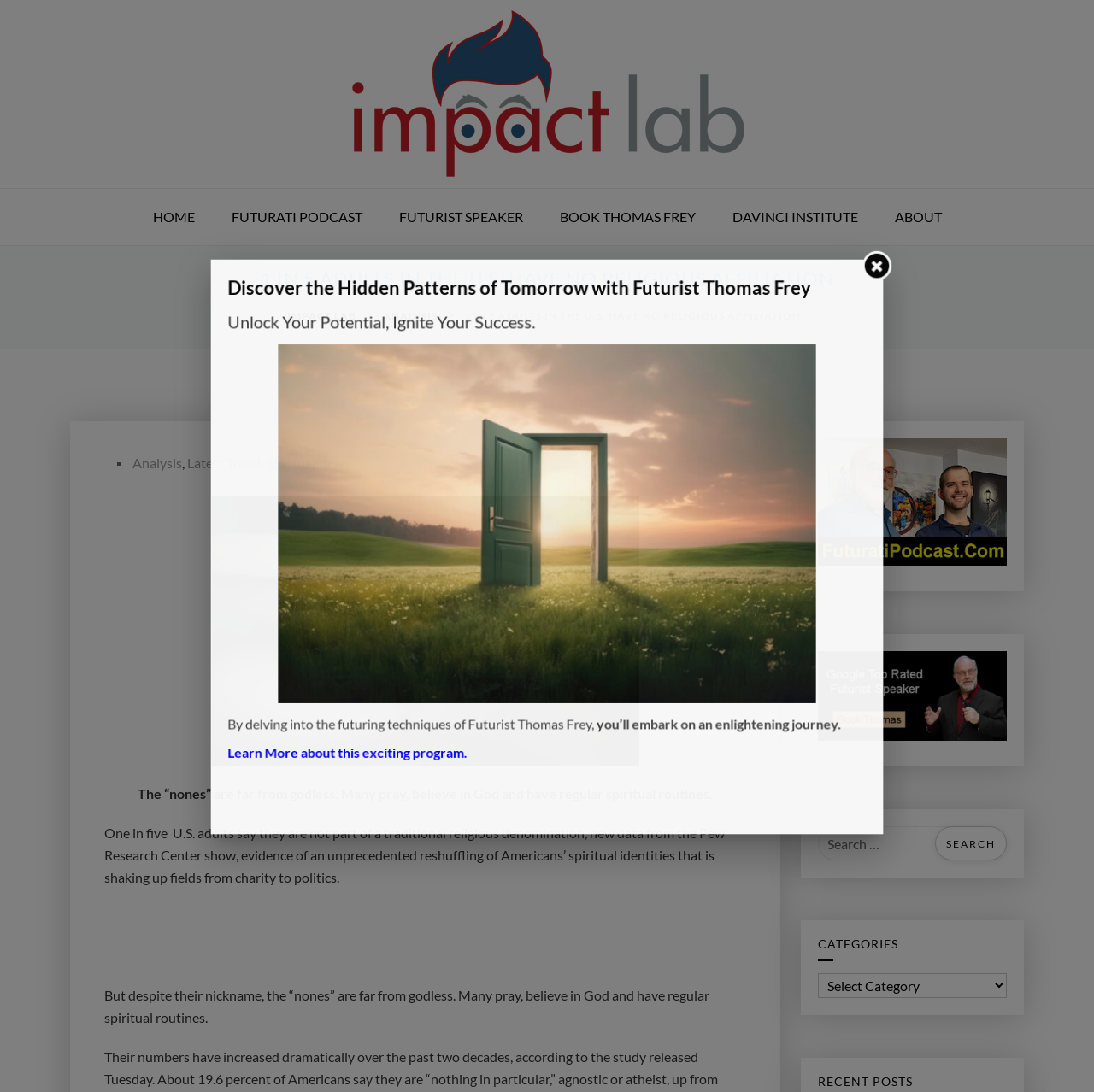Please identify the bounding box coordinates of the clickable area that will fulfill the following instruction: "Visit the 'FUTURATI PODCAST' page". The coordinates should be in the format of four float numbers between 0 and 1, i.e., [left, top, right, bottom].

[0.196, 0.173, 0.346, 0.225]